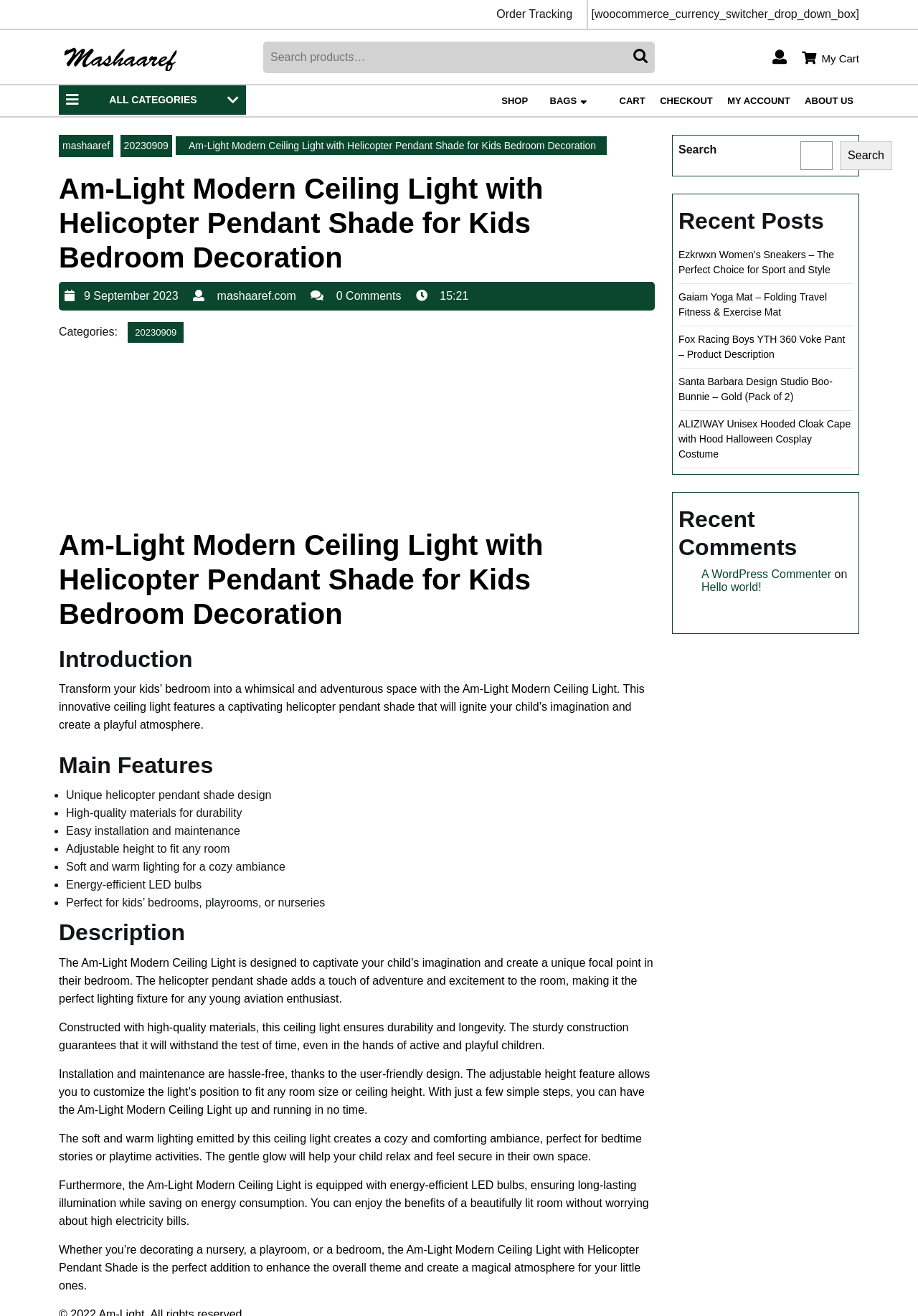Identify the bounding box coordinates for the UI element described as follows: My account. Use the format (top-left x, top-left y, bottom-right x, bottom-right y) and ensure all values are floating point numbers between 0 and 1.

[0.792, 0.066, 0.861, 0.087]